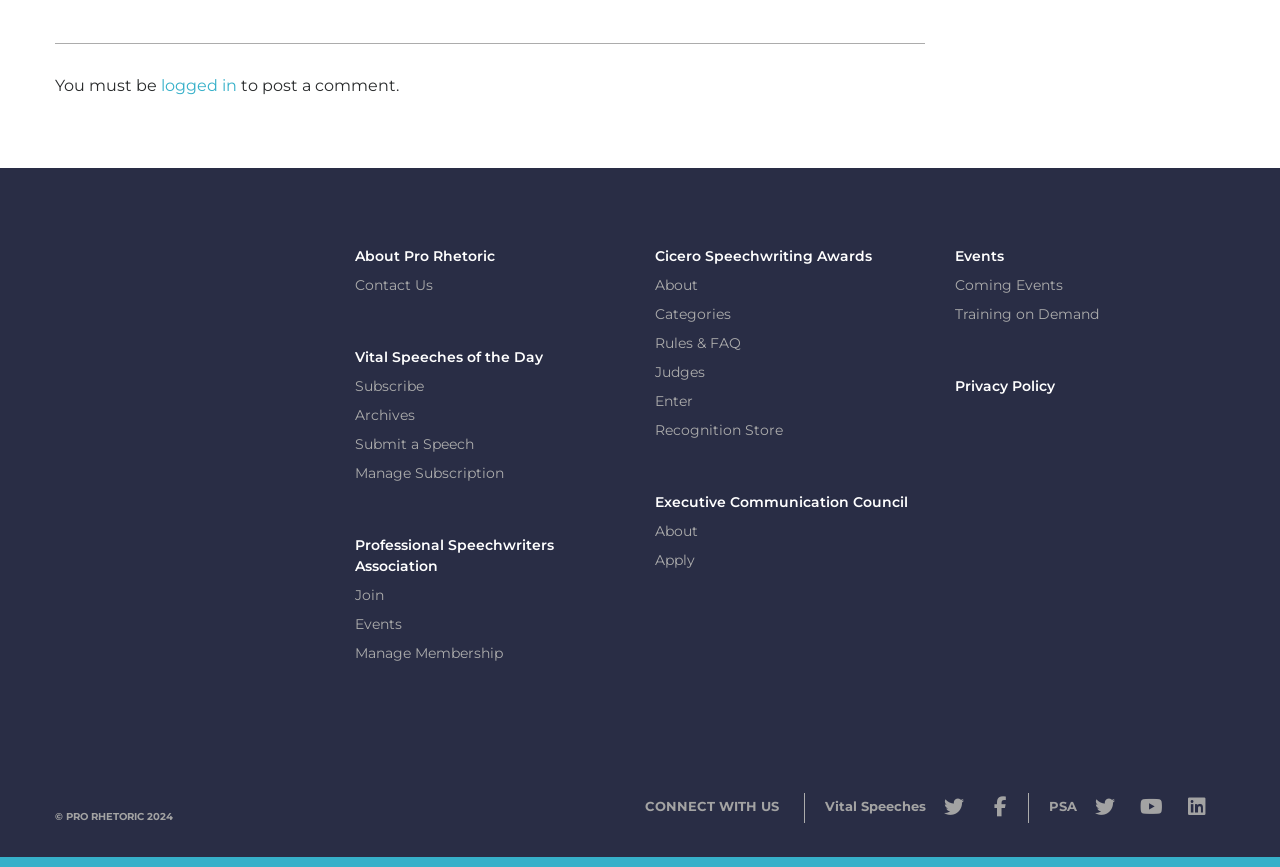Calculate the bounding box coordinates of the UI element given the description: "Privacy Policy".

[0.746, 0.435, 0.824, 0.456]